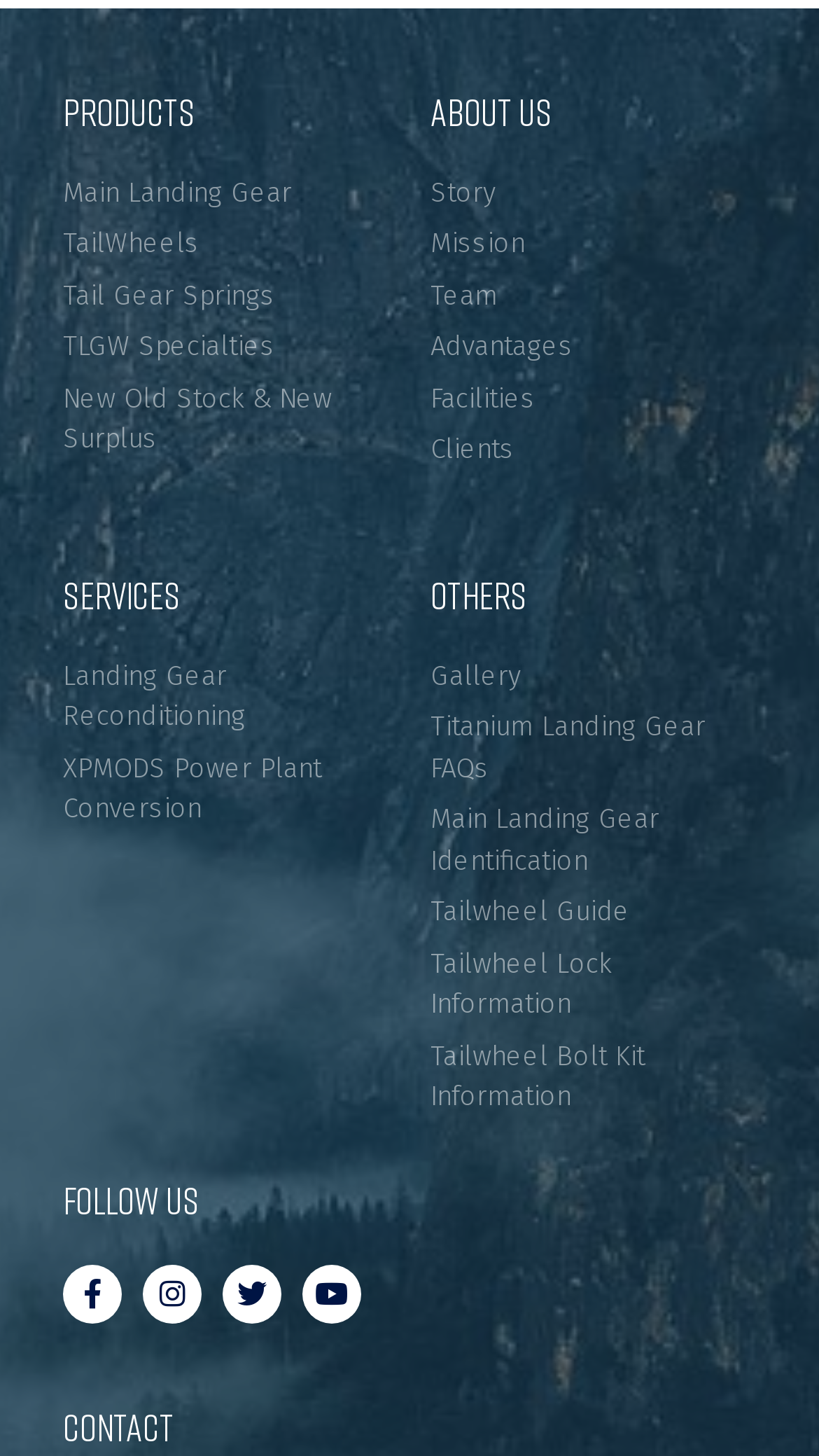Locate the bounding box coordinates of the element that should be clicked to fulfill the instruction: "Contact us".

[0.077, 0.967, 0.923, 0.993]